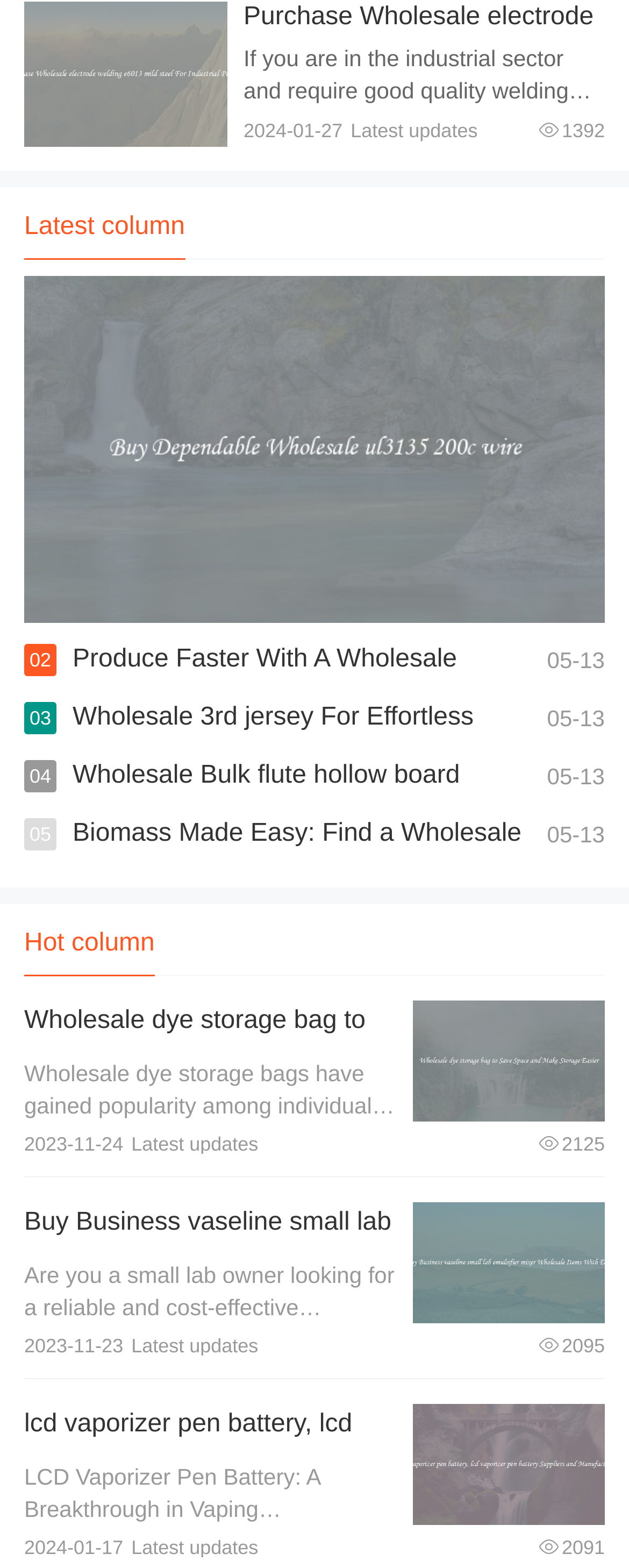How many 'View details' links are on this page?
Based on the image, provide your answer in one word or phrase.

4